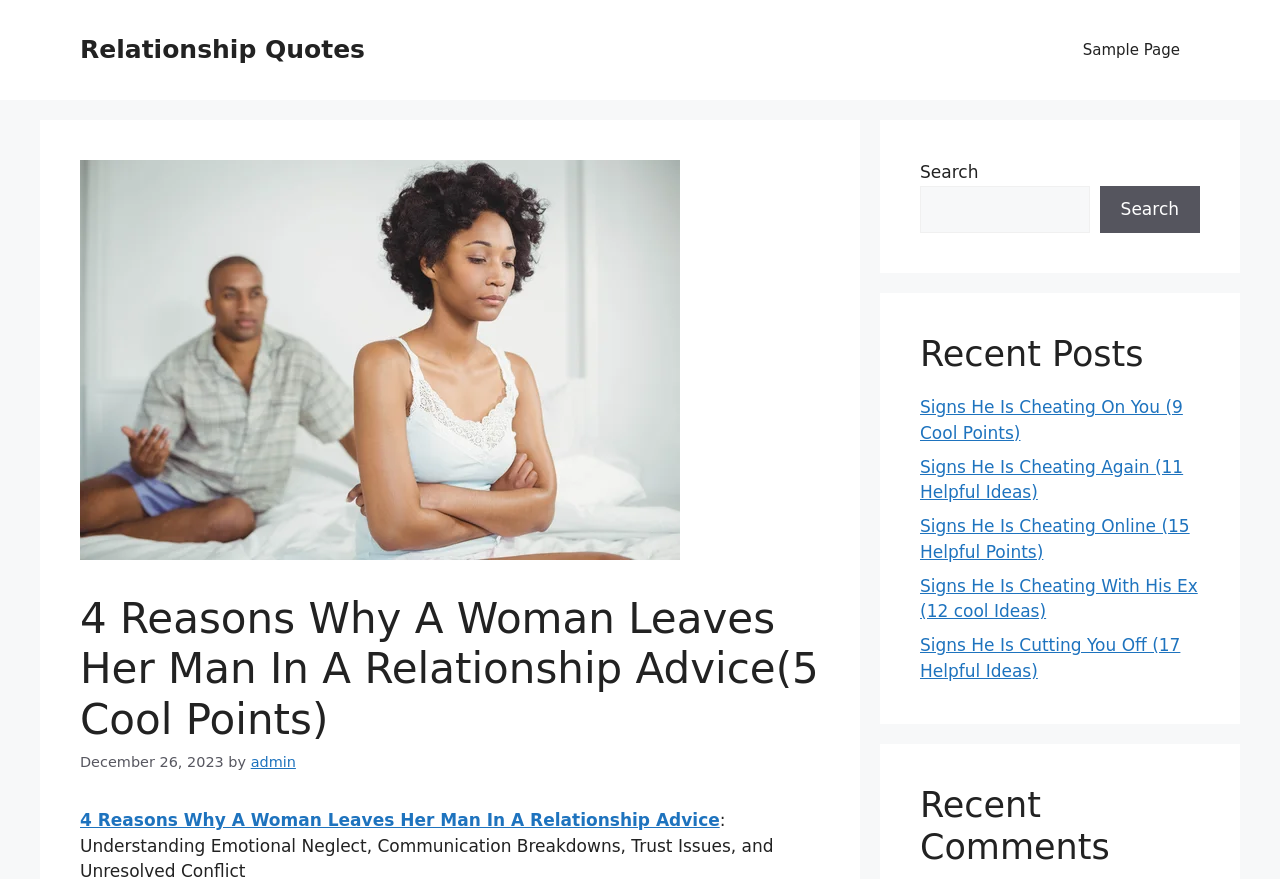Determine the bounding box coordinates of the clickable region to follow the instruction: "visit the sample page".

[0.83, 0.023, 0.938, 0.091]